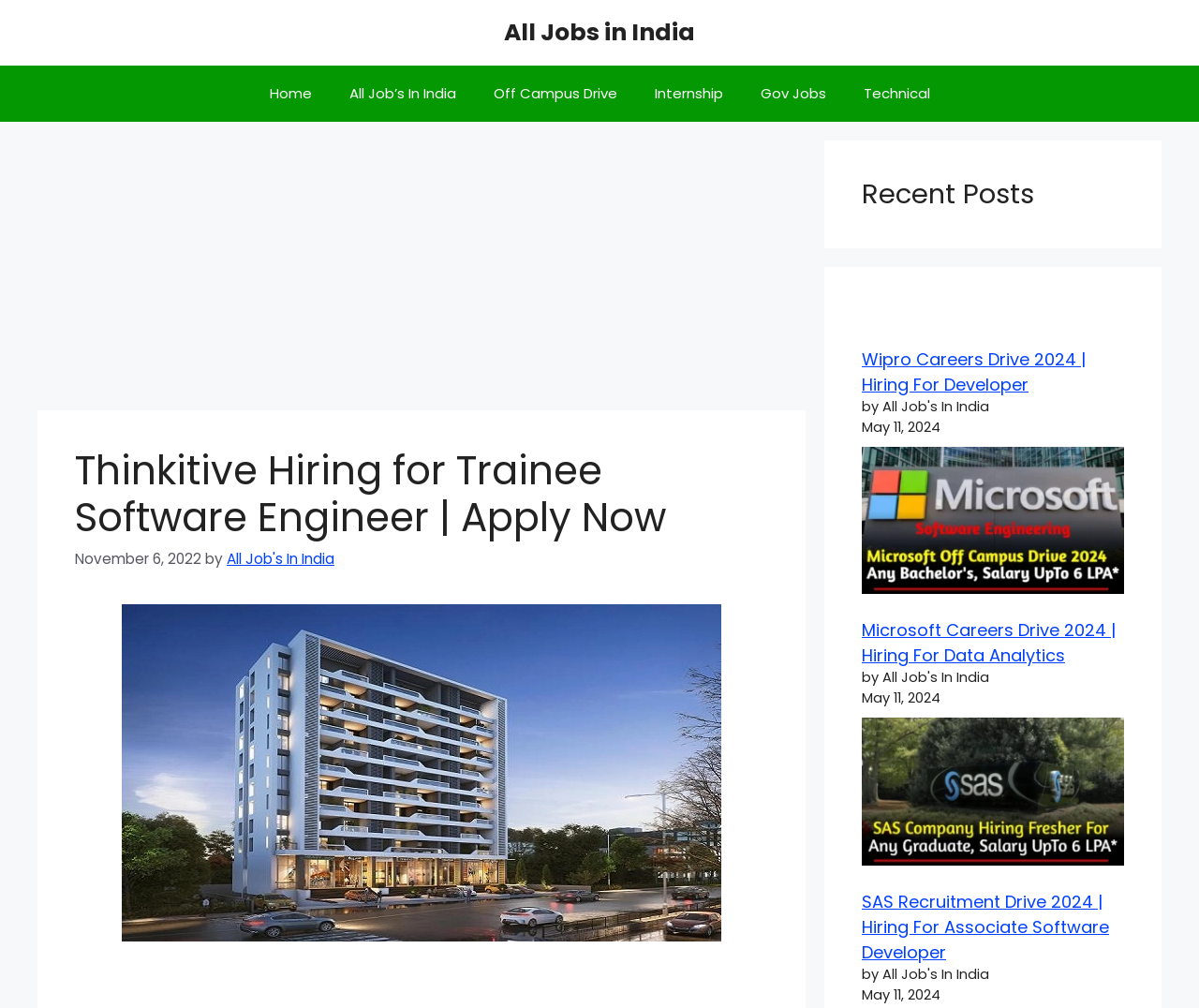Identify the bounding box coordinates for the UI element mentioned here: "Gov Jobs". Provide the coordinates as four float values between 0 and 1, i.e., [left, top, right, bottom].

[0.612, 0.065, 0.693, 0.121]